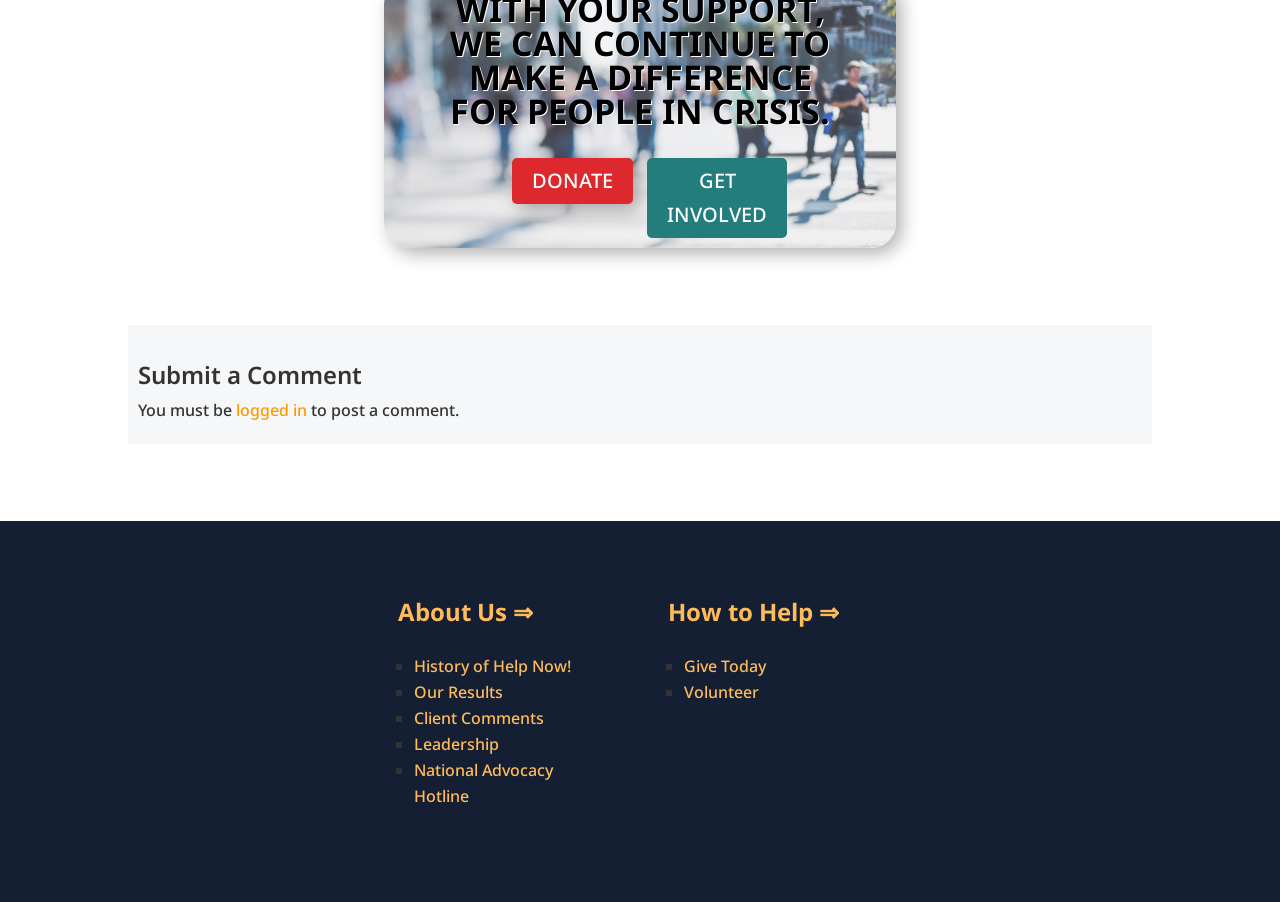Provide the bounding box coordinates for the area that should be clicked to complete the instruction: "Get involved".

[0.505, 0.175, 0.615, 0.264]